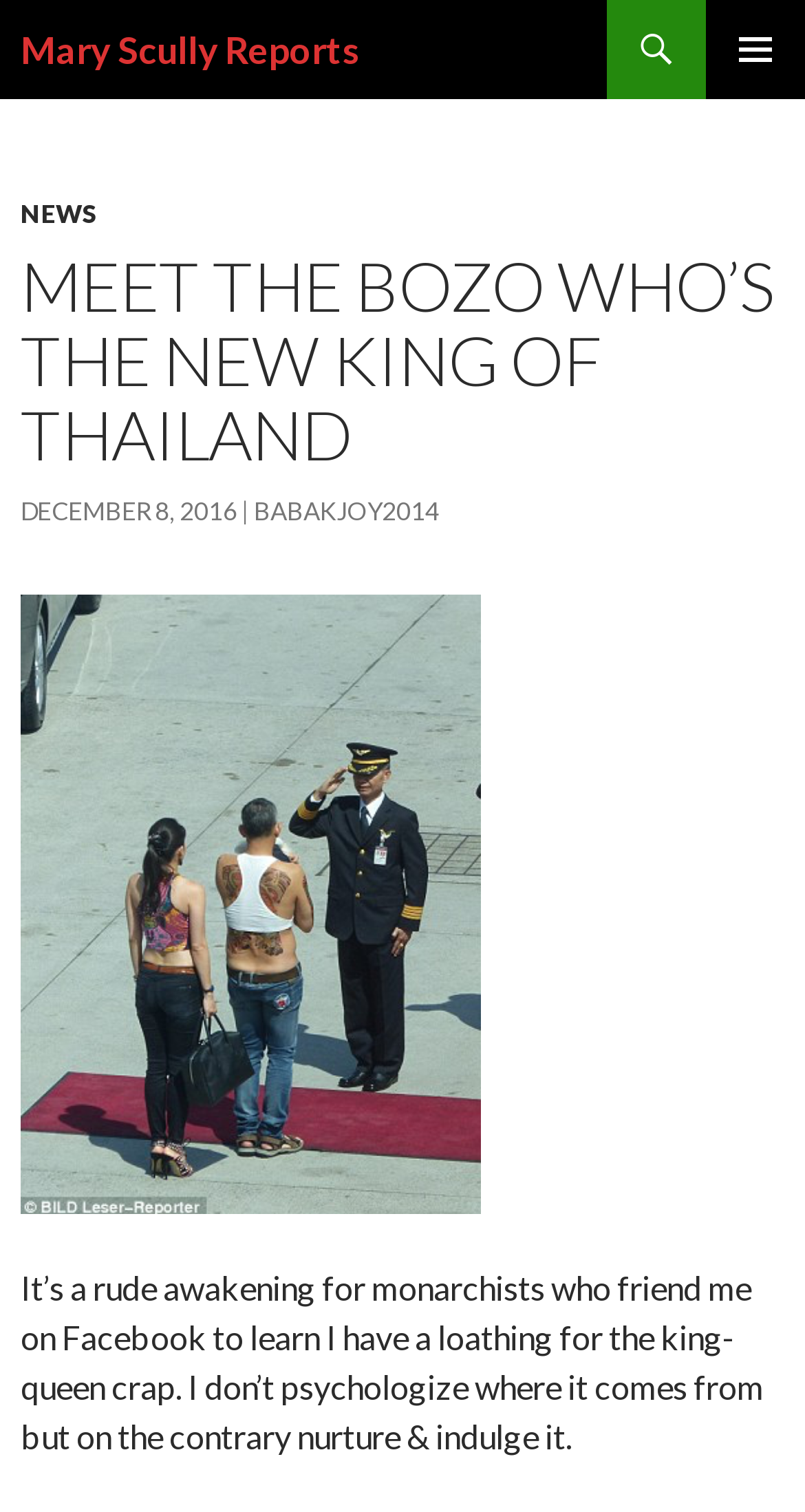What is the name of the author of this article?
Refer to the image and provide a detailed answer to the question.

The author's name is mentioned in the heading 'Mary Scully Reports' at the top of the webpage, which is also a link.